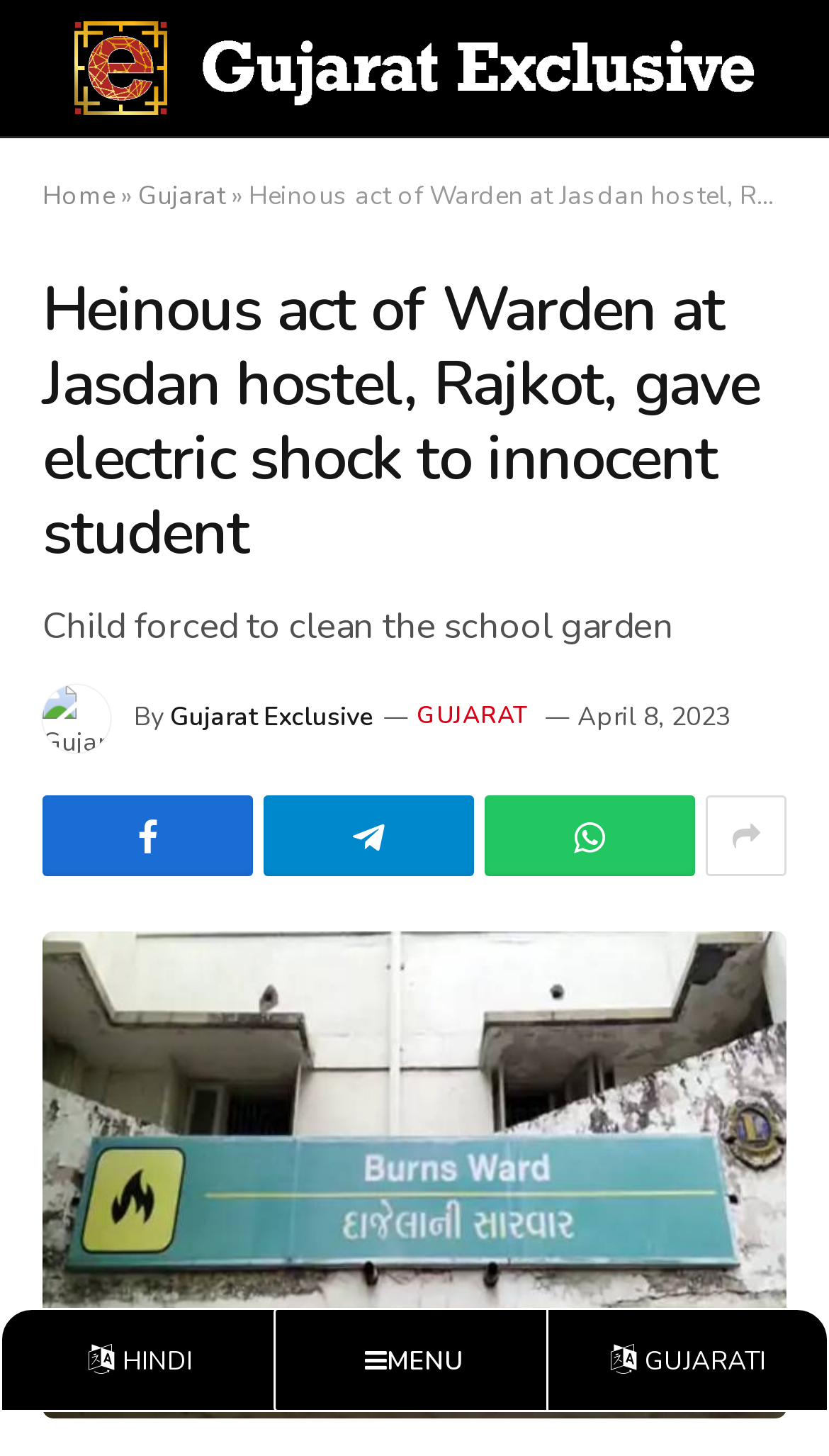Using the webpage screenshot, locate the HTML element that fits the following description and provide its bounding box: "title="Gujarat Exclusive"".

[0.09, 0.0, 0.91, 0.093]